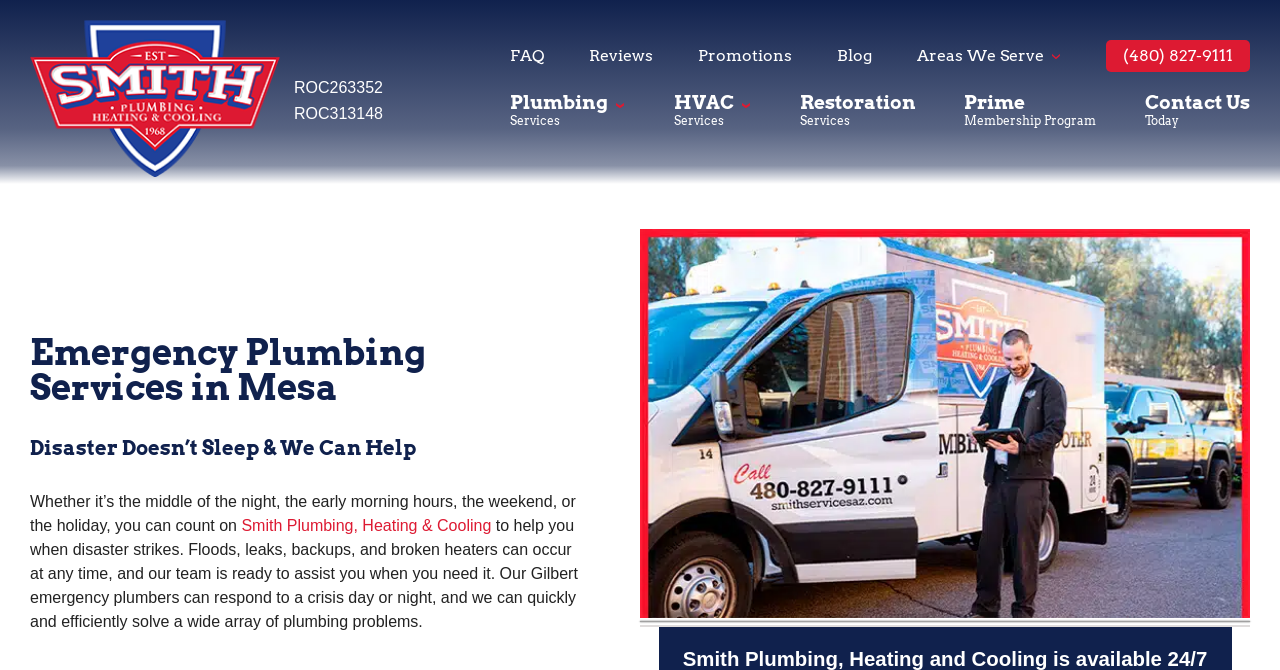Given the content of the image, can you provide a detailed answer to the question?
What is the company name?

The company name is obtained from the link element with the text 'Smith Plumbing' at the top left corner of the webpage, which is also accompanied by an image with the same name.